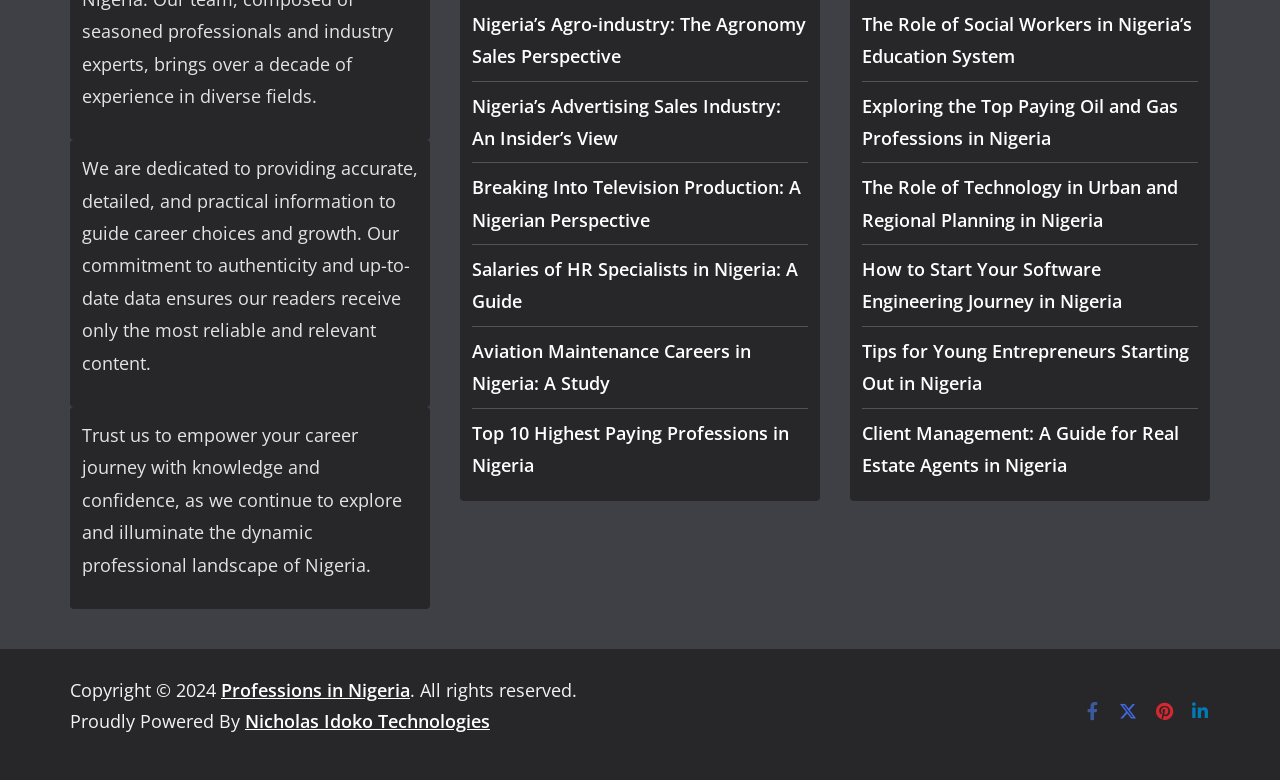Provide the bounding box coordinates for the specified HTML element described in this description: "Nicholas Idoko Technologies". The coordinates should be four float numbers ranging from 0 to 1, in the format [left, top, right, bottom].

[0.191, 0.909, 0.383, 0.939]